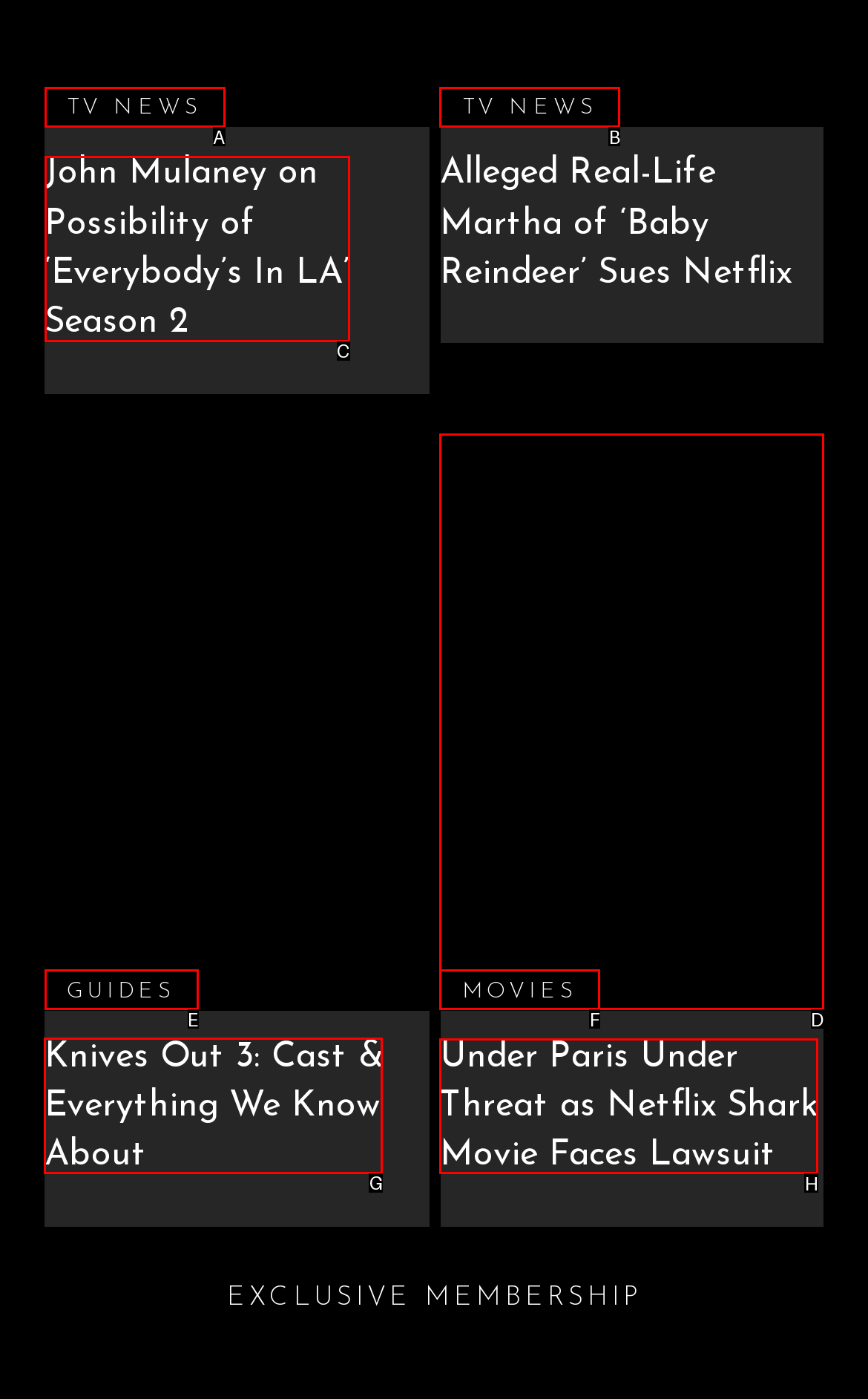Identify which lettered option to click to carry out the task: Explore Knives Out 3: Cast & Everything We Know About. Provide the letter as your answer.

G